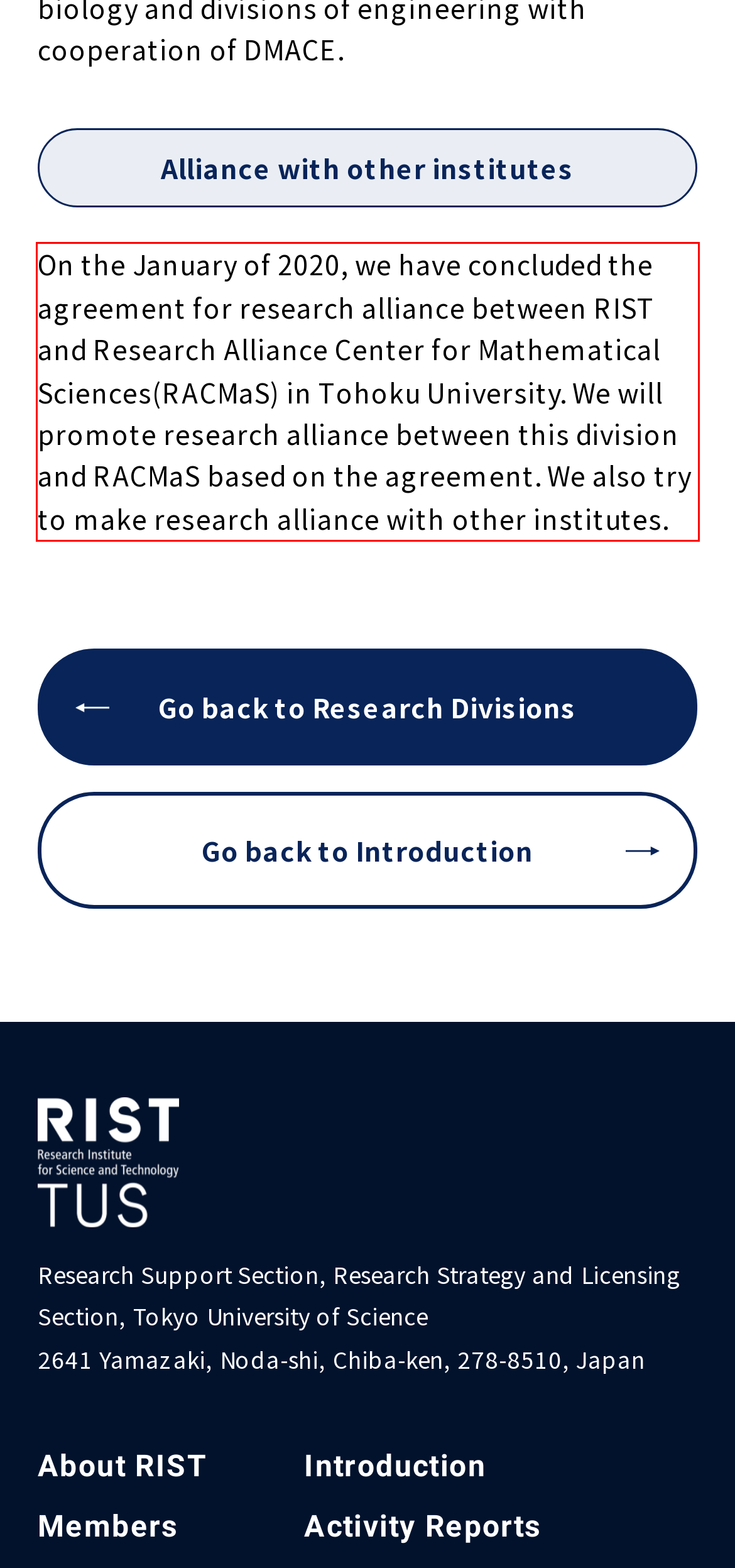Please examine the screenshot of the webpage and read the text present within the red rectangle bounding box.

On the January of 2020, we have concluded the agreement for research alliance between RIST and Research Alliance Center for Mathematical Sciences(RACMaS) in Tohoku University. We will promote research alliance between this division and RACMaS based on the agreement. We also try to make research alliance with other institutes.